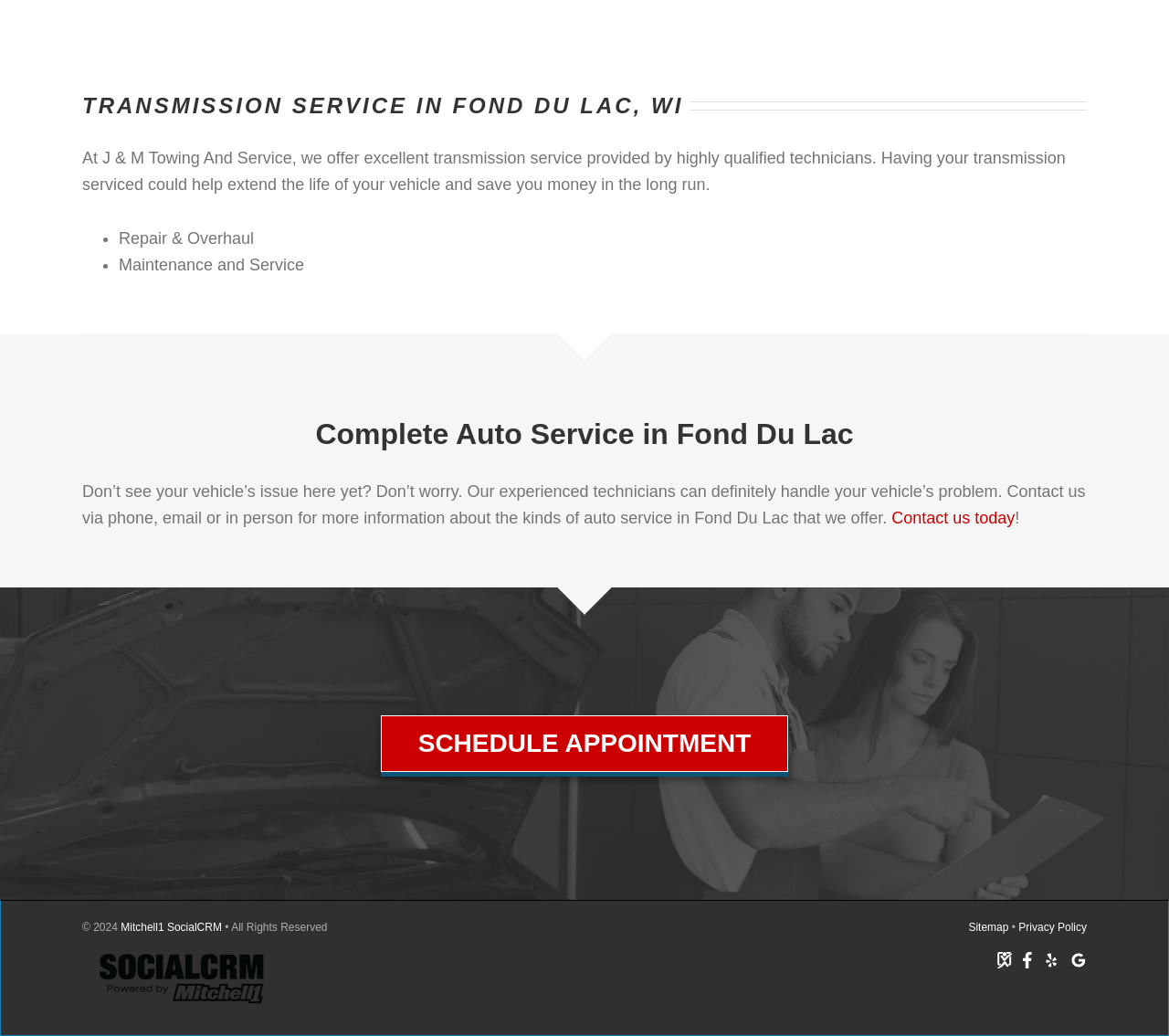Find the bounding box of the web element that fits this description: "Sitemap".

[0.828, 0.889, 0.863, 0.902]